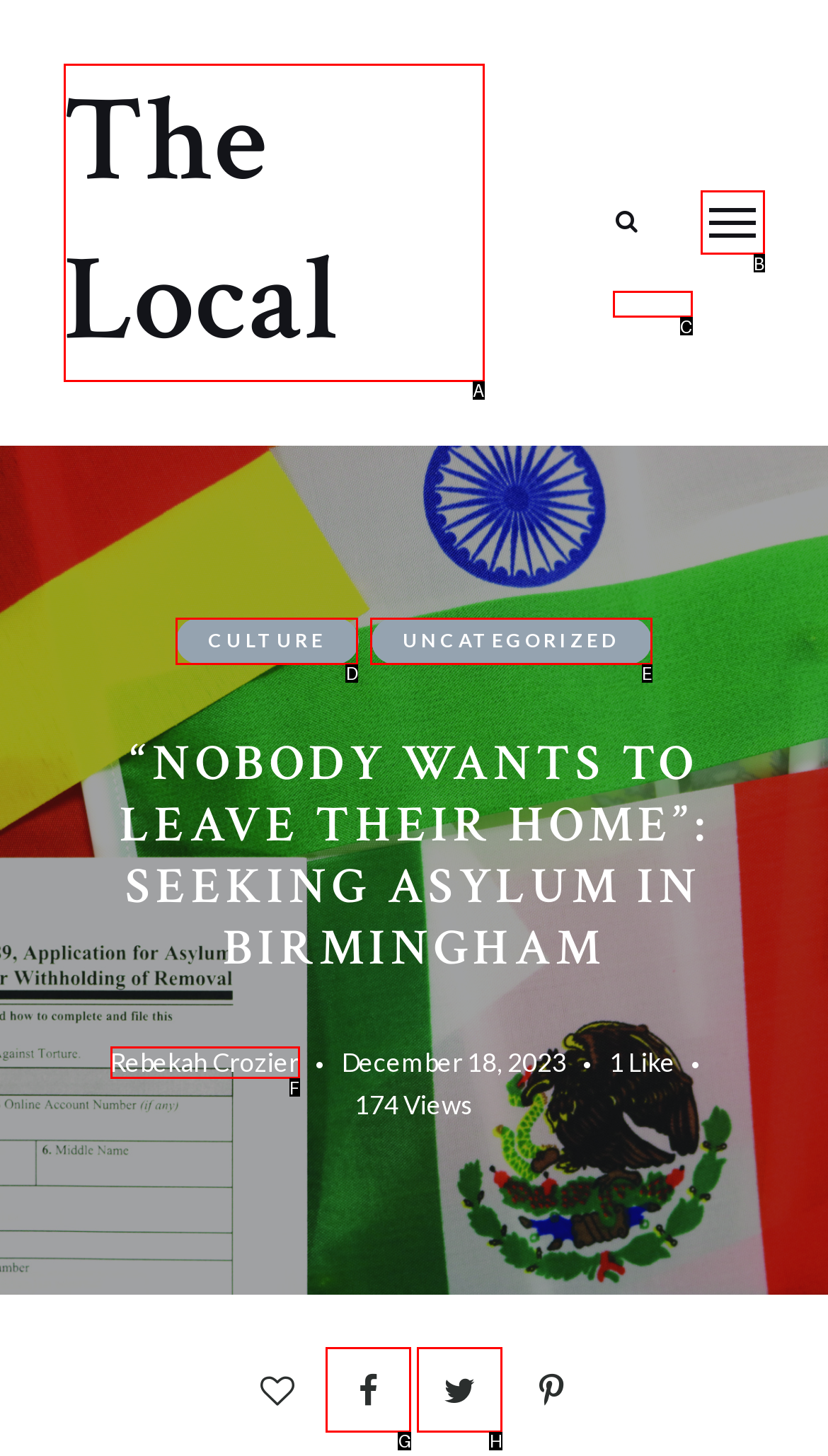Identify the HTML element that should be clicked to accomplish the task: Search for something
Provide the option's letter from the given choices.

C